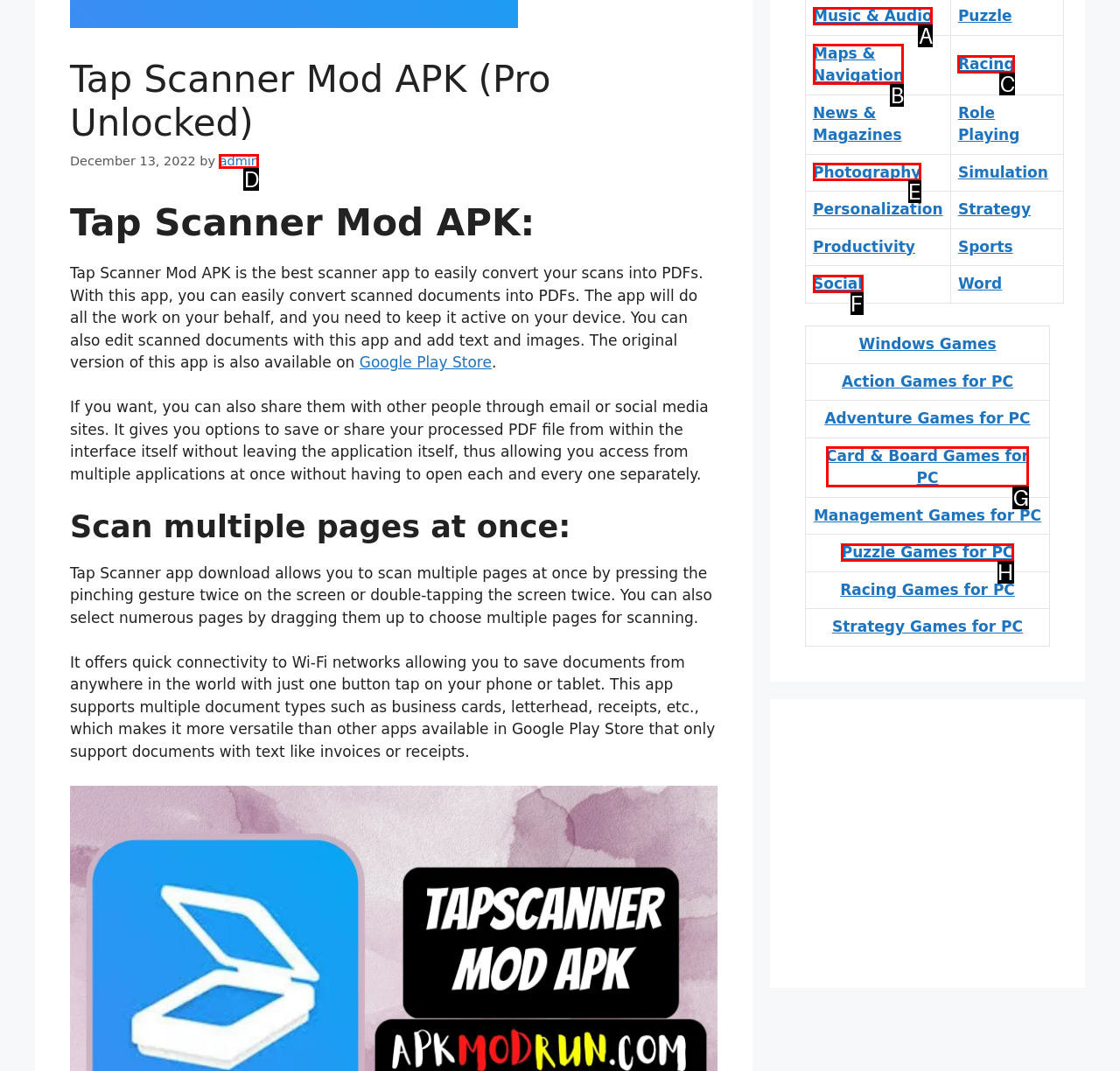Given the description: Music & Audio, pick the option that matches best and answer with the corresponding letter directly.

A